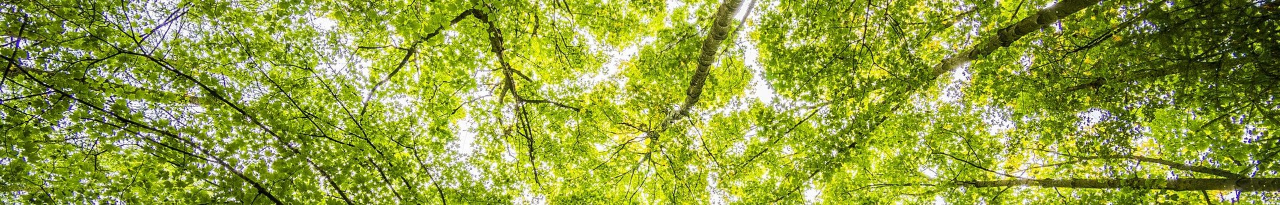What is the source of light in the image?
Look at the image and provide a detailed response to the question.

The source of light in the image is sunlight because the caption mentions that the leaves are 'illuminated by sunlight', which suggests that the natural light is coming from the sun.